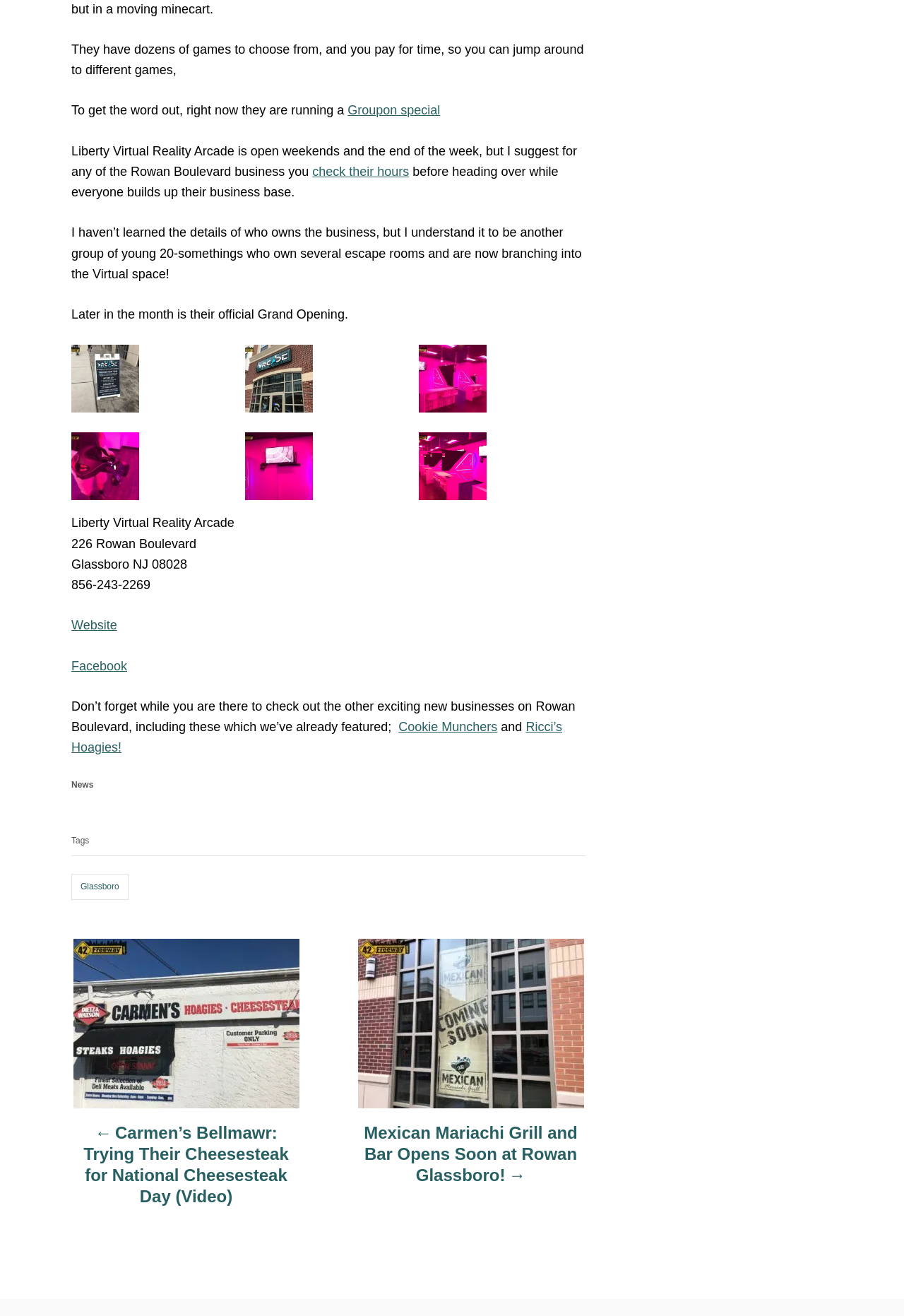Please mark the bounding box coordinates of the area that should be clicked to carry out the instruction: "Read the article '5 Health Benefits Of Ginger'".

None